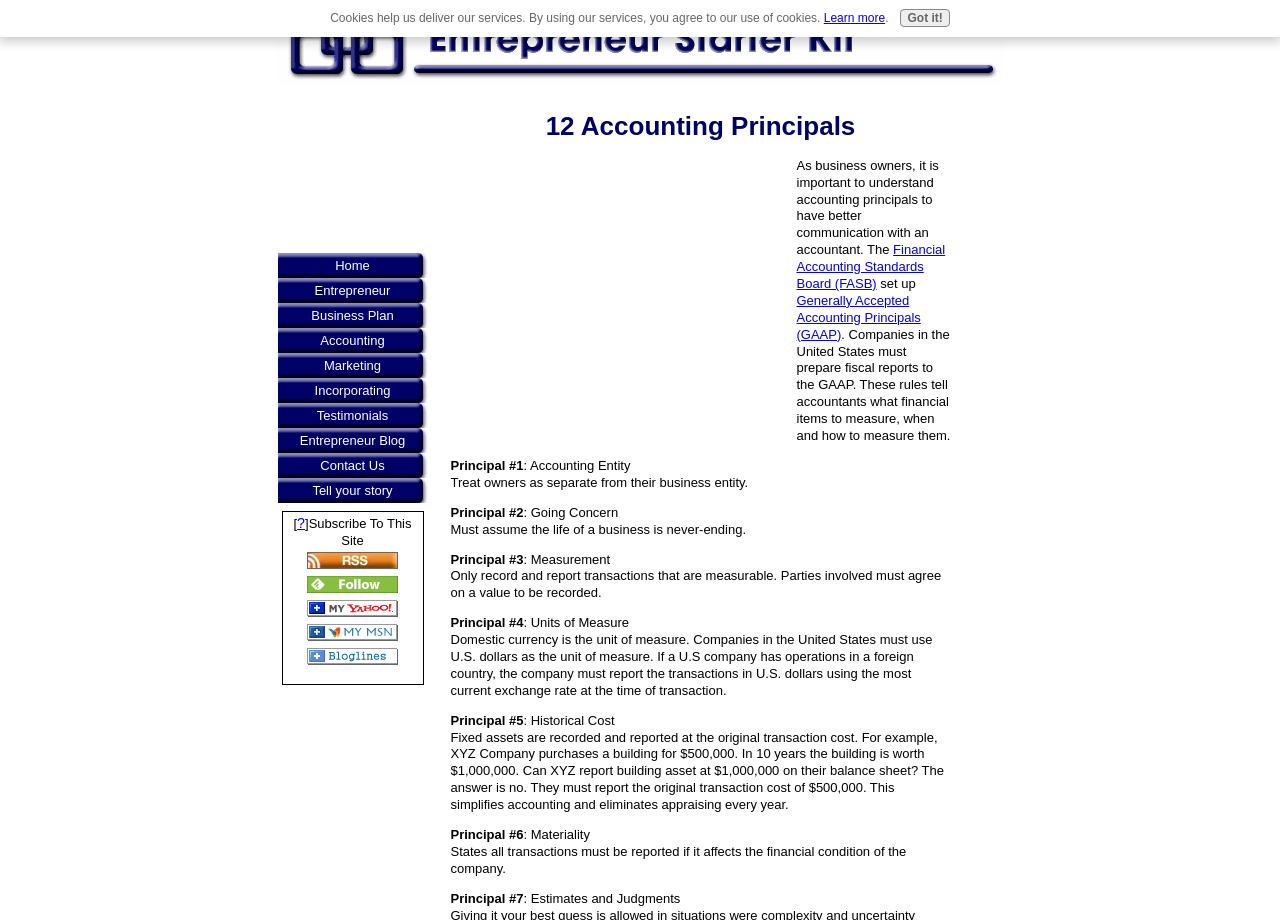Detail the various sections and features present on the webpage.

This webpage is about the 12 basic accounting principles, with a focus on helping business owners understand these principles to better interact with accountants. 

At the top of the page, there is a row of links to different sections of the website, including "Home", "Entrepreneur", "Business Plan", "Accounting", "Marketing", "Incorporating", "Testimonials", "Entrepreneur Blog", "Contact Us", and "Tell your story". 

Below this row, there is a section with links to subscribe to the website's RSS feed, follow it on Feedly, add it to My Yahoo!, and add it to My MSN. Each of these links has a corresponding image.

The main content of the page is divided into two columns. The left column has a heading "12 Accounting Principals" and an advertisement iframe. The right column has a brief introduction to the importance of understanding accounting principles, followed by a list of the 12 principles. Each principle is numbered and has a brief description. The principles are: Accounting Entity, Going Concern, Measurement, Units of Measure, Historical Cost, Materiality, Estimates and Judgments, and others not fully listed. 

At the very top of the page, there is a notification bar with a message about cookies and a link to learn more. There is also a "Got it!" button to dismiss the notification.